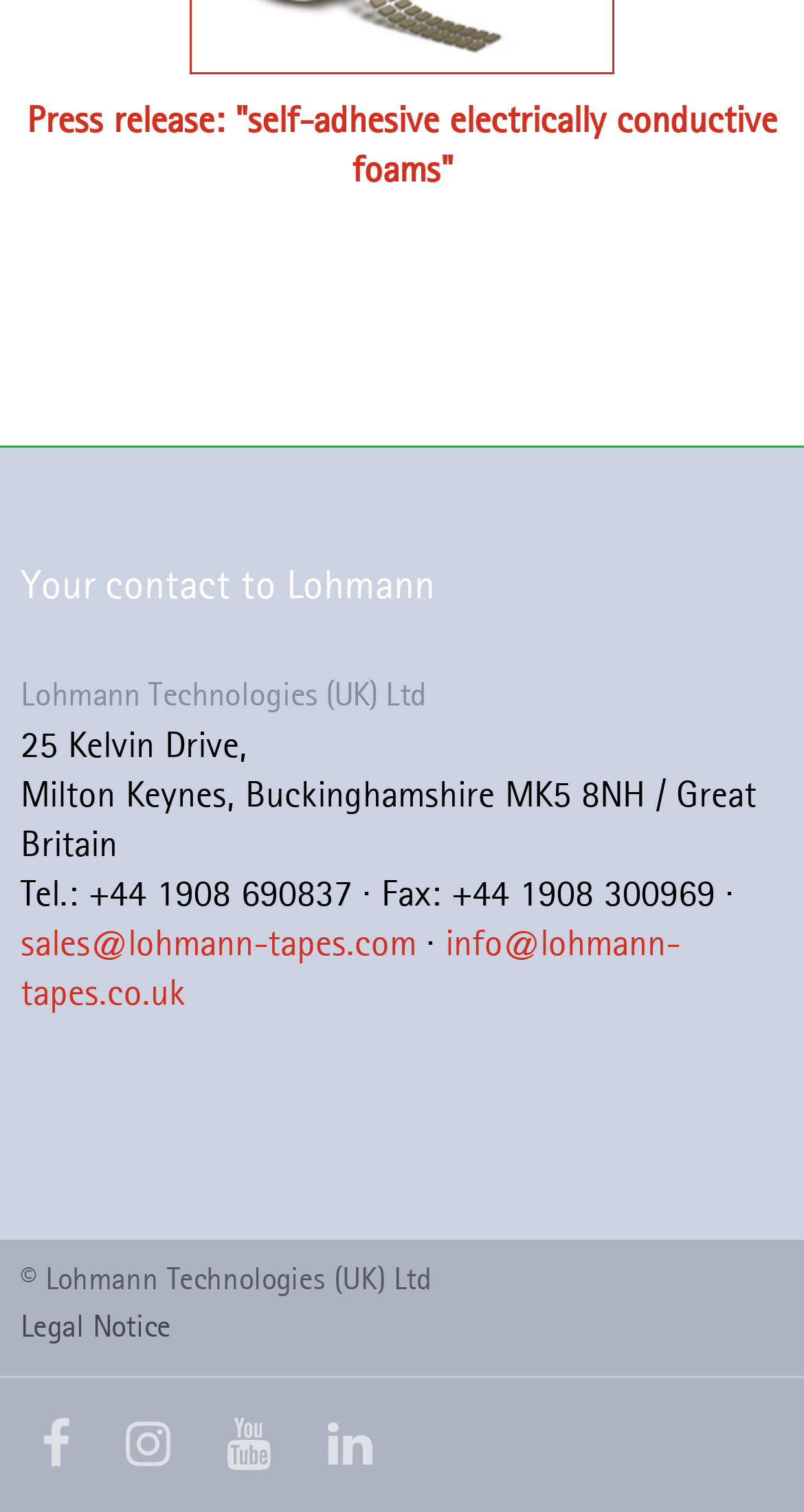Based on the provided description, "title="LinkedIn"", find the bounding box of the corresponding UI element in the screenshot.

[0.408, 0.939, 0.464, 0.973]